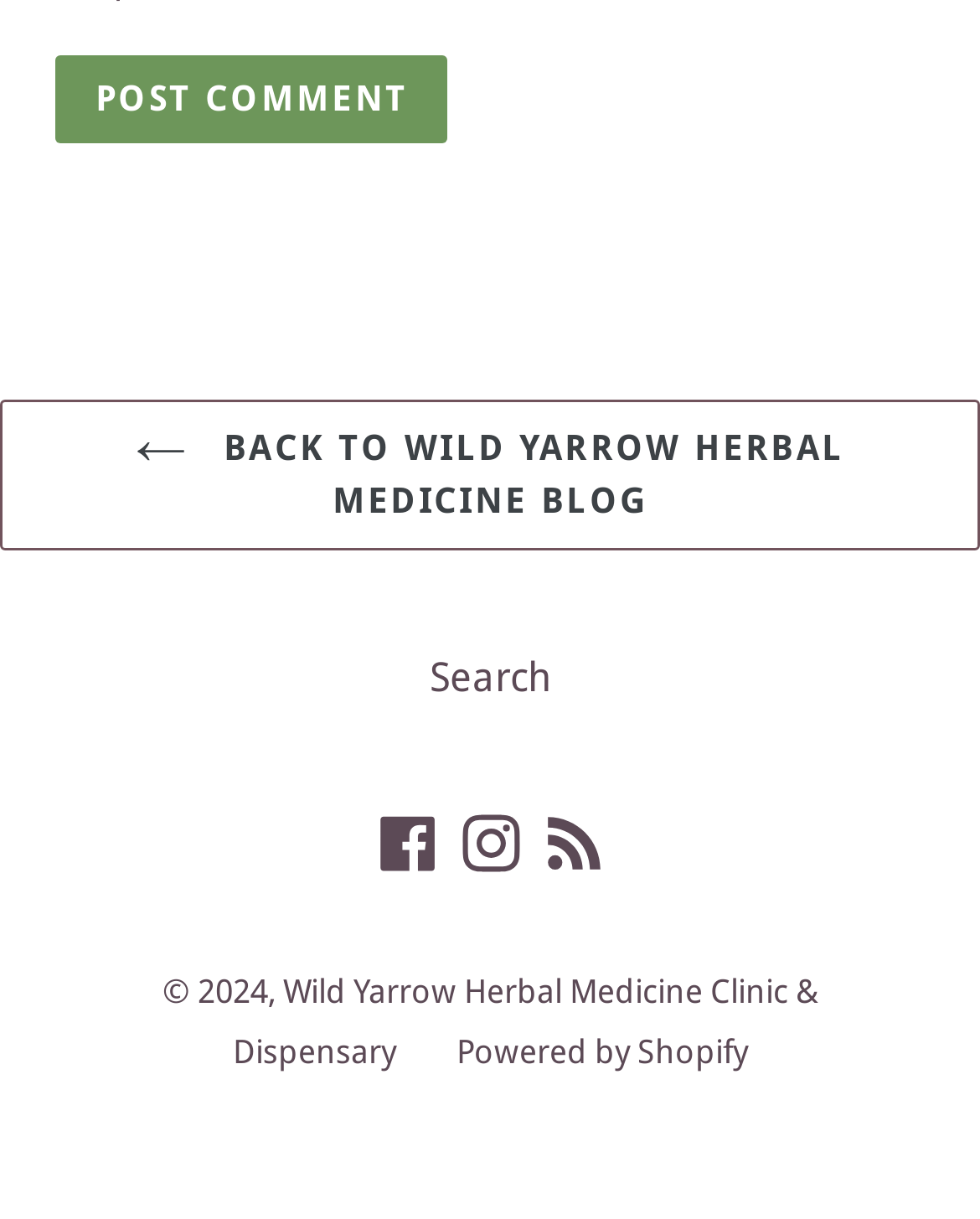For the given element description Instagram, determine the bounding box coordinates of the UI element. The coordinates should follow the format (top-left x, top-left y, bottom-right x, bottom-right y) and be within the range of 0 to 1.

[0.463, 0.666, 0.537, 0.715]